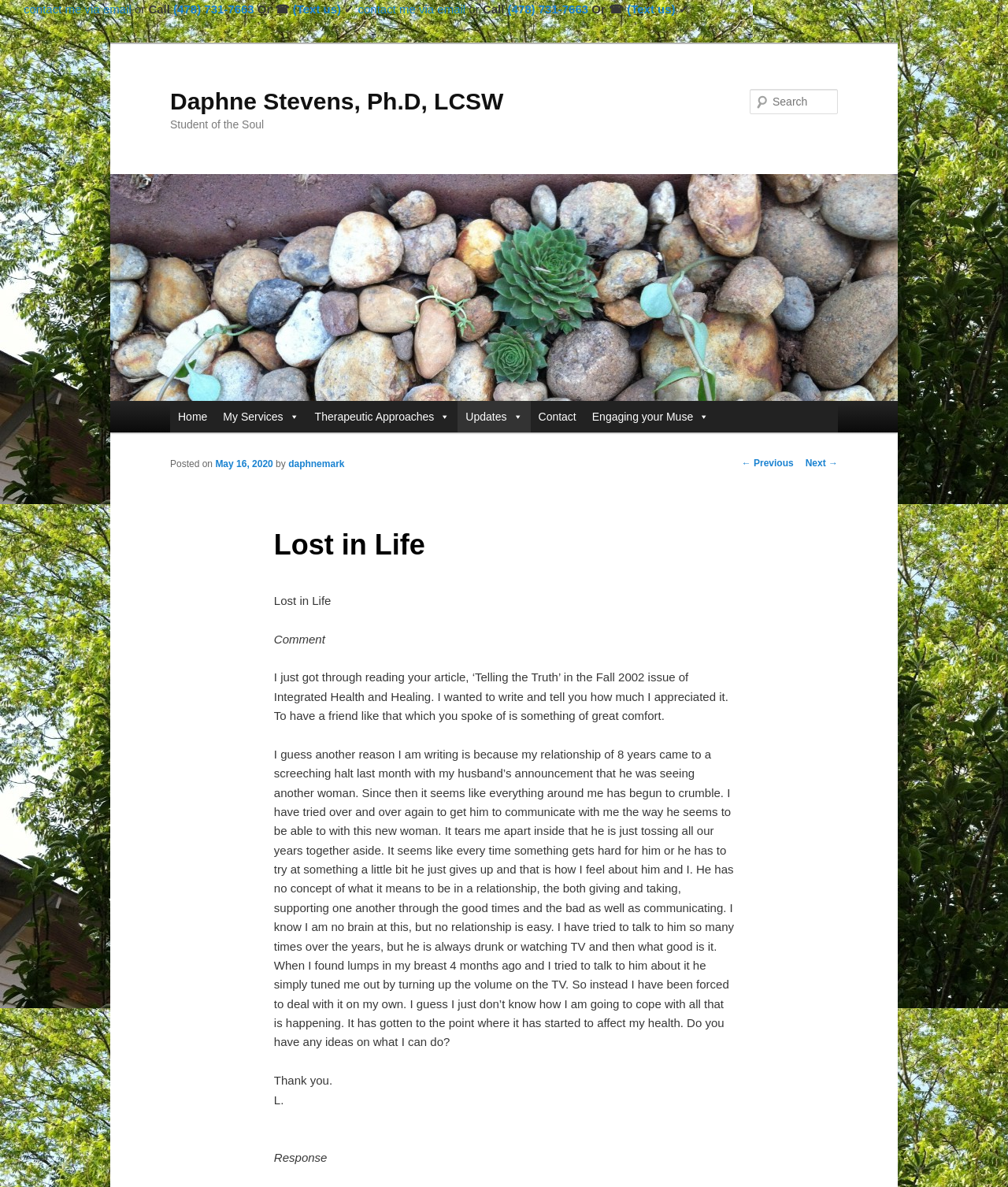Detail the various sections and features present on the webpage.

This webpage appears to be a personal blog or therapy website, with a focus on relationships and emotional well-being. At the top of the page, there is a header section with the title "Lost in Life - Macon, Georgia Daphne Stevens, Ph.D, LCSW" and a navigation menu with links to "Home", "My Services", "Therapeutic Approaches", "Updates", "Contact", and "Engaging your Muse".

Below the header, there is a section with contact information, including a phone number, email address, and a "Text us" link. This section is duplicated further down the page.

The main content of the page is a blog post titled "Lost in Life", which appears to be a response to a reader's letter. The letter is a heartfelt and emotional account of a woman's struggles in her relationship, including her husband's infidelity and lack of communication. The writer expresses feelings of sadness, frustration, and despair, and asks for advice on how to cope with the situation.

The blog post is divided into several sections, with headings and paragraphs of text. There are no images on the page, except for a profile picture of Daphne Stevens, Ph.D, LCSW, which is located in the top-right corner of the page.

The page also has a search bar and a main menu with links to other sections of the website. At the bottom of the page, there is a section with links to previous and next posts, as well as a comment section where readers can leave their thoughts and feedback.